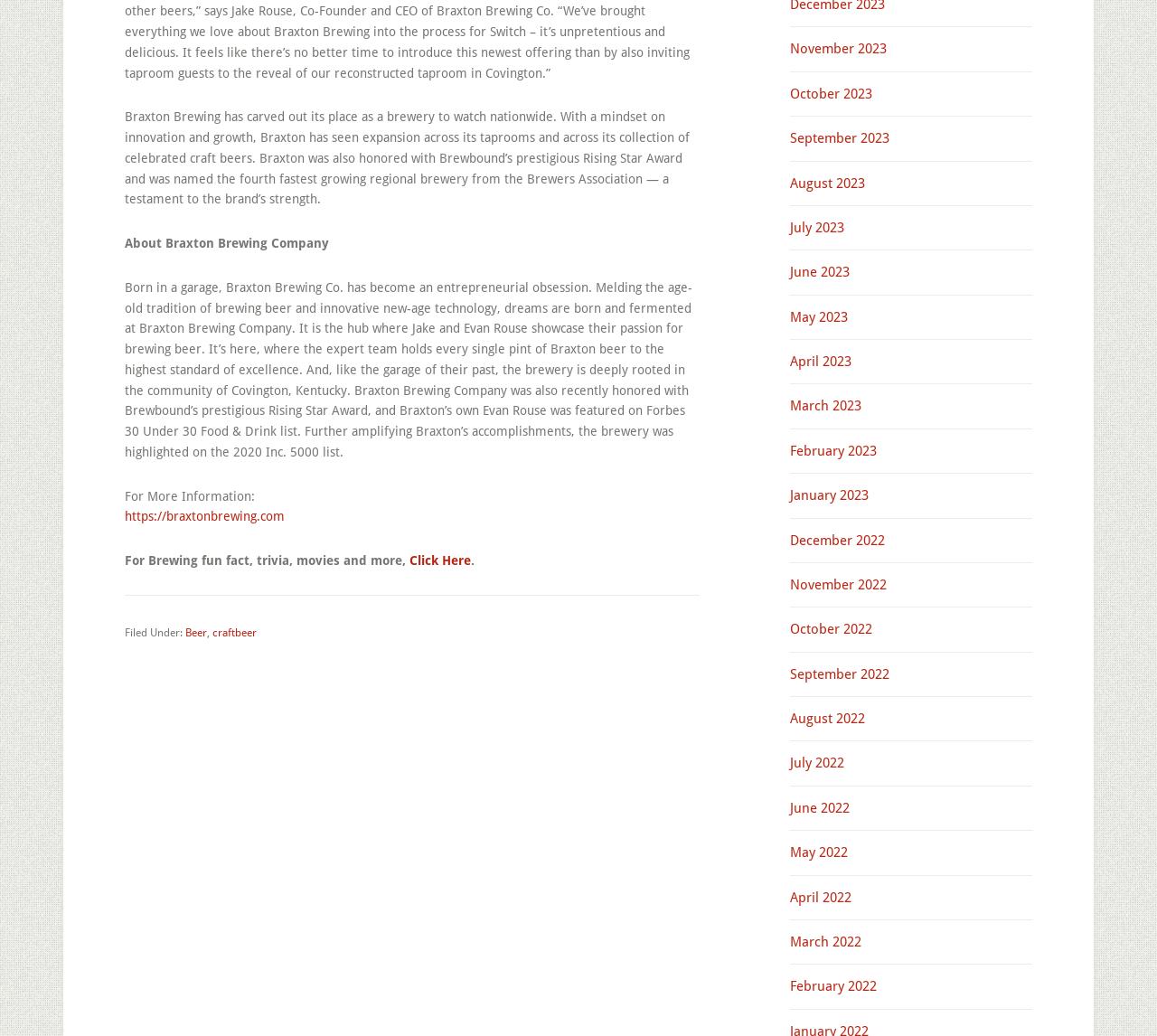Who are the founders of Braxton Brewing Company?
Provide a detailed and well-explained answer to the question.

The text mentions that 'Jake and Evan Rouse showcase their passion for brewing beer' at Braxton Brewing Company, indicating that they are the founders of the company.